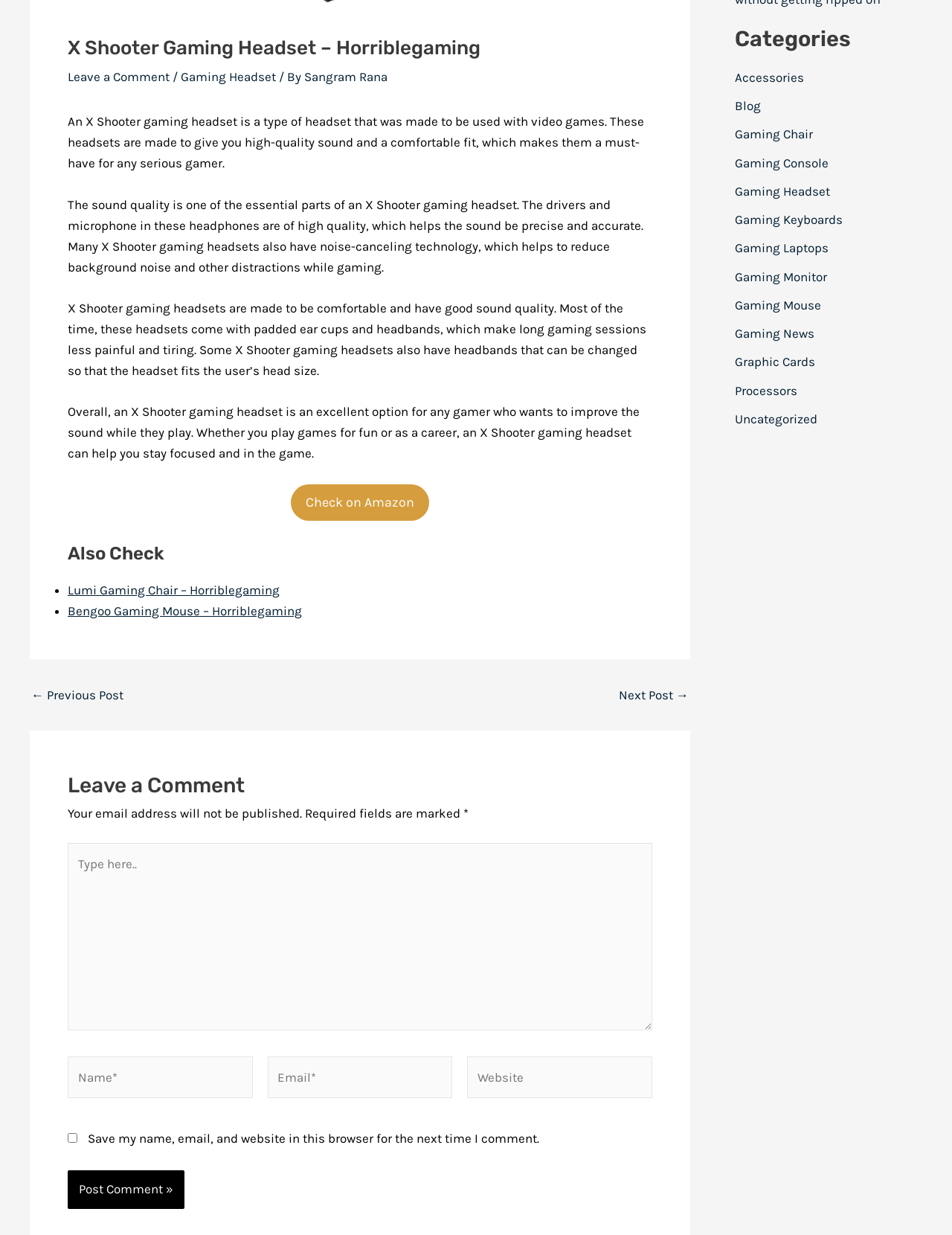Specify the bounding box coordinates (top-left x, top-left y, bottom-right x, bottom-right y) of the UI element in the screenshot that matches this description: Bengoo Gaming Mouse – Horriblegaming

[0.071, 0.489, 0.317, 0.501]